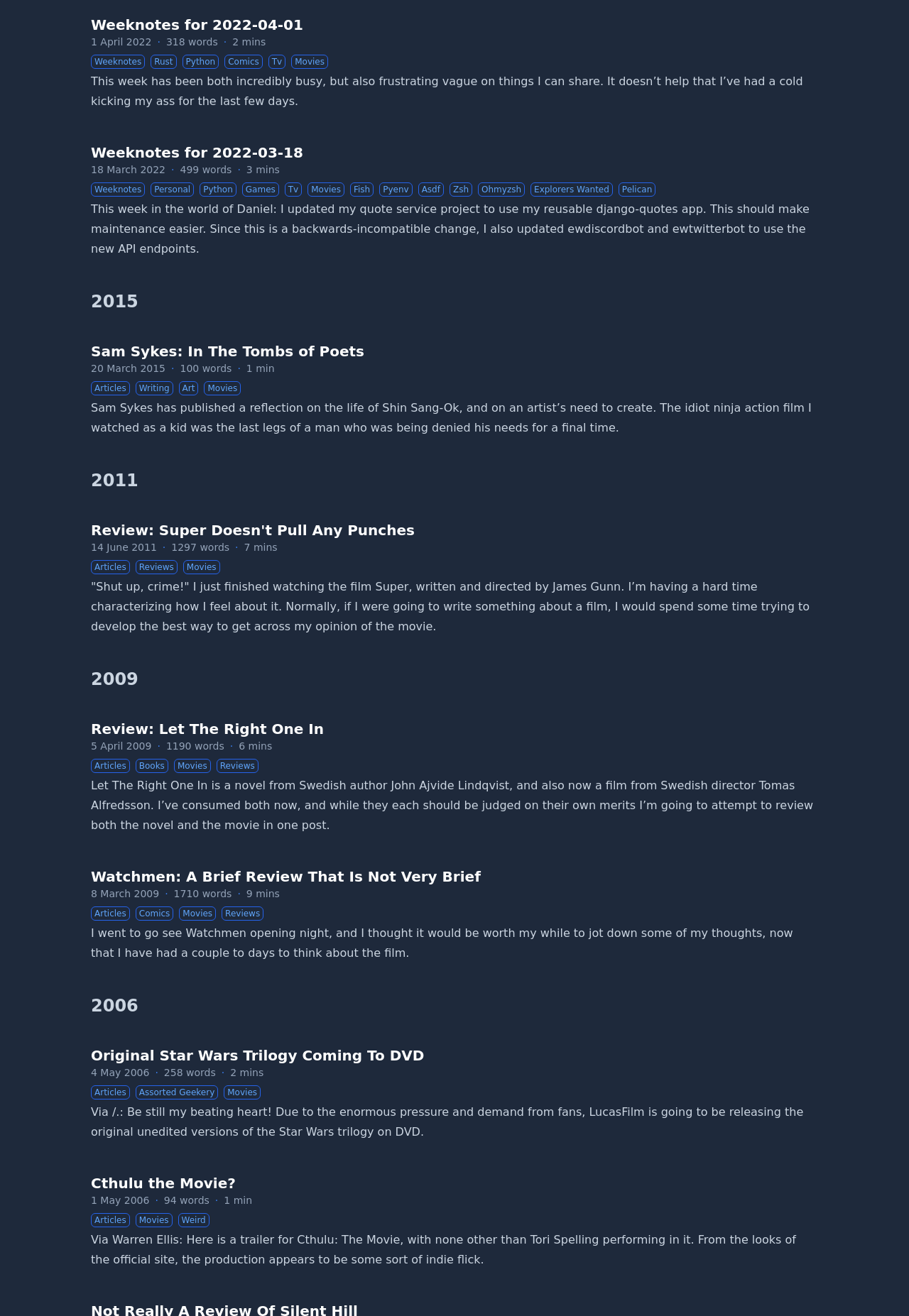Determine the bounding box coordinates for the HTML element mentioned in the following description: "Explorers Wanted". The coordinates should be a list of four floats ranging from 0 to 1, represented as [left, top, right, bottom].

[0.584, 0.139, 0.674, 0.149]